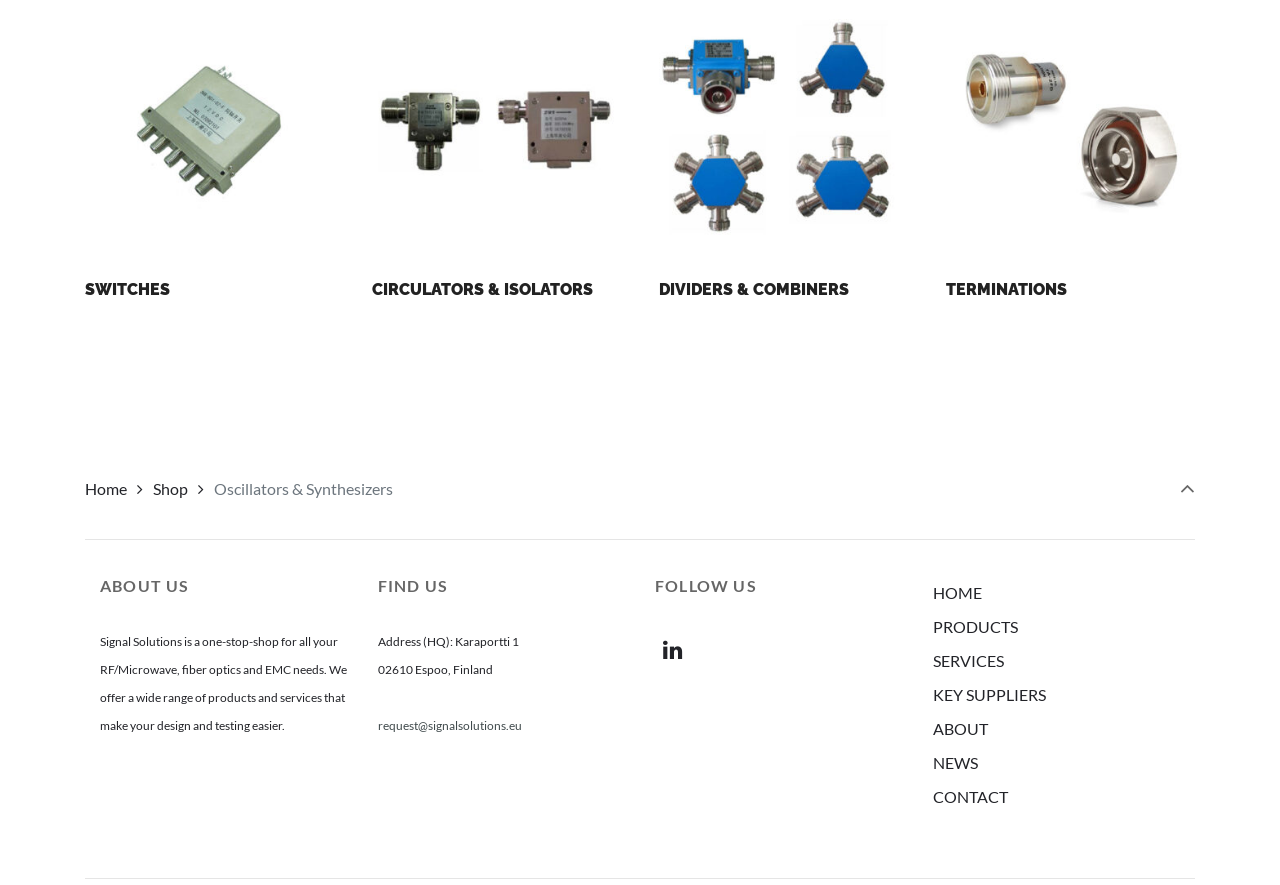With reference to the screenshot, provide a detailed response to the question below:
What is the purpose of the breadcrumb navigation?

The breadcrumb navigation is a series of links that show the user's current location on the website, allowing them to easily navigate back to previous pages.